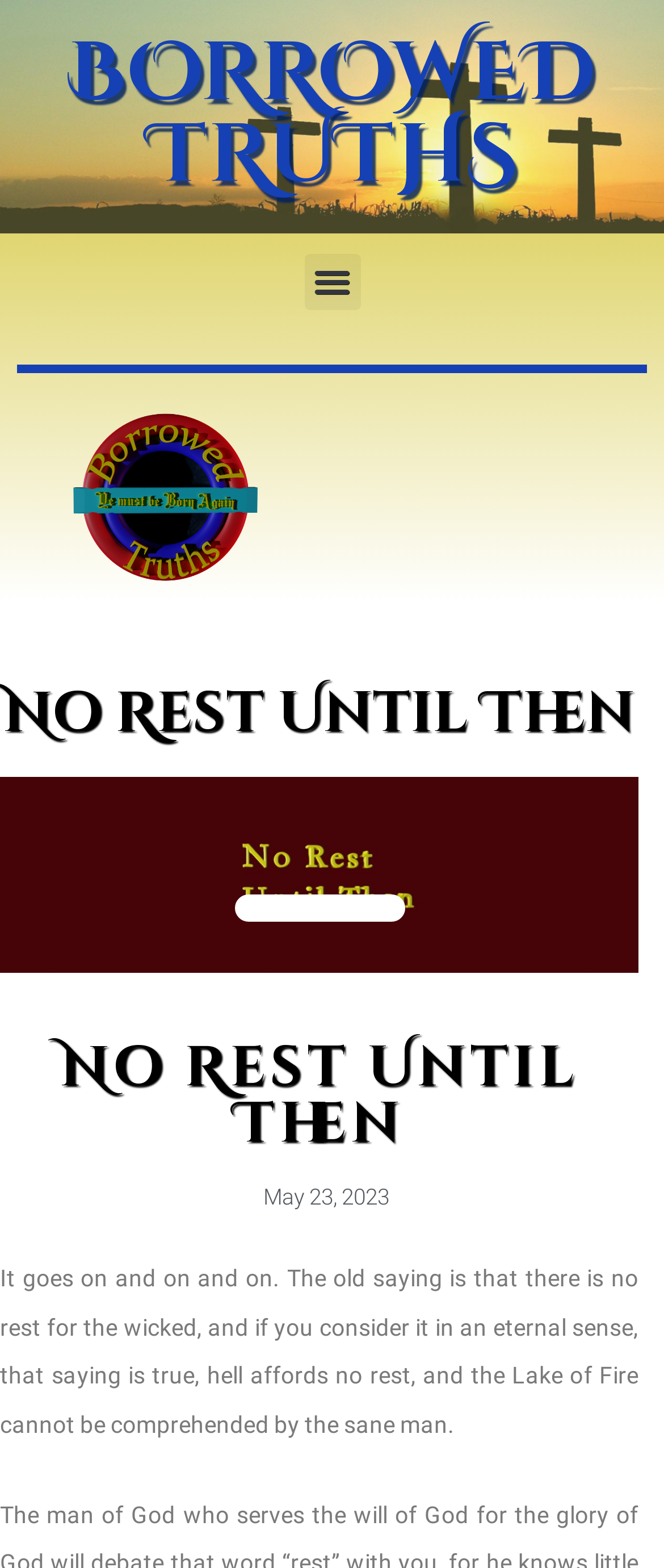Extract the text of the main heading from the webpage.

No Rest Until Then